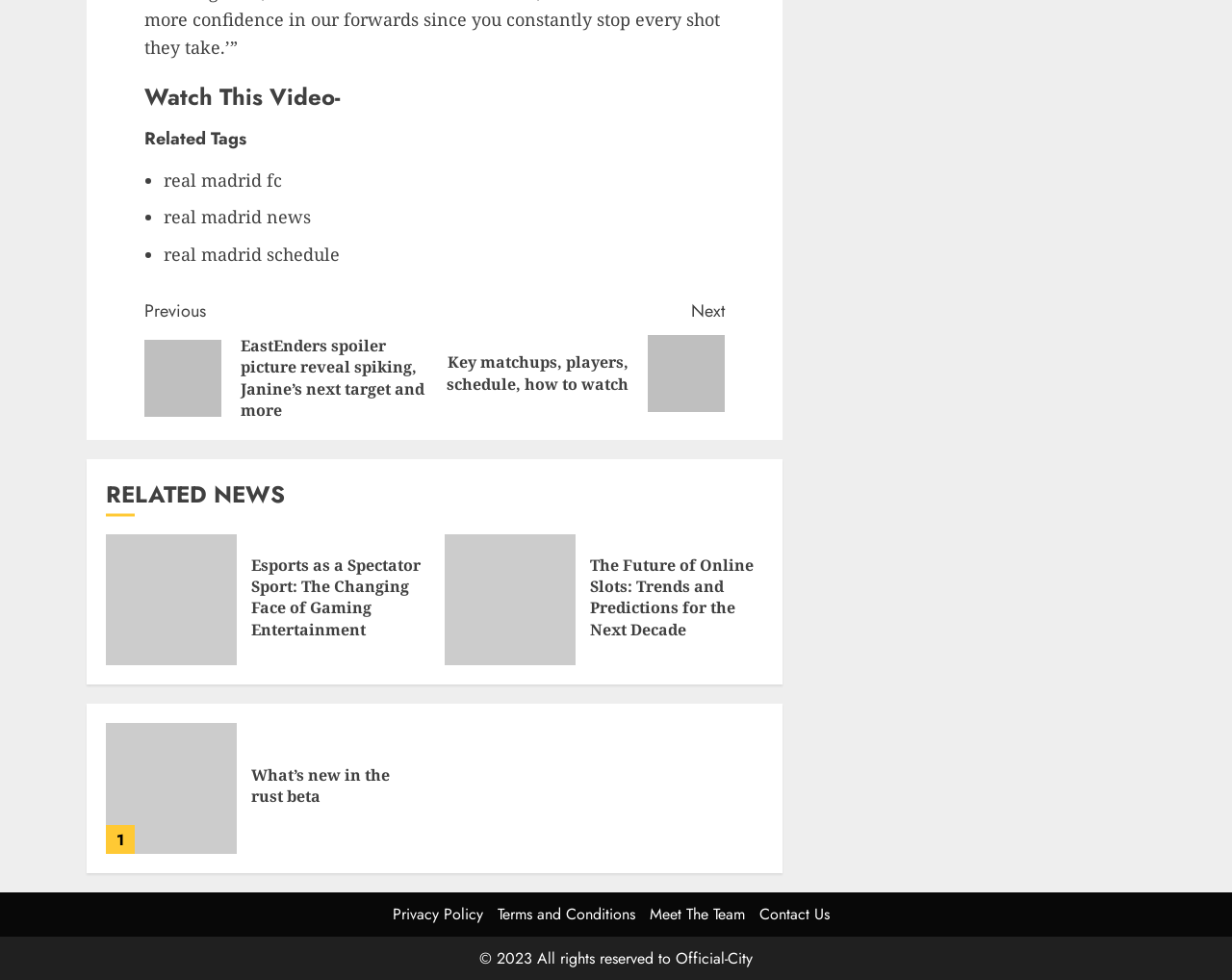Given the element description: "website", predict the bounding box coordinates of the UI element it refers to, using four float numbers between 0 and 1, i.e., [left, top, right, bottom].

None